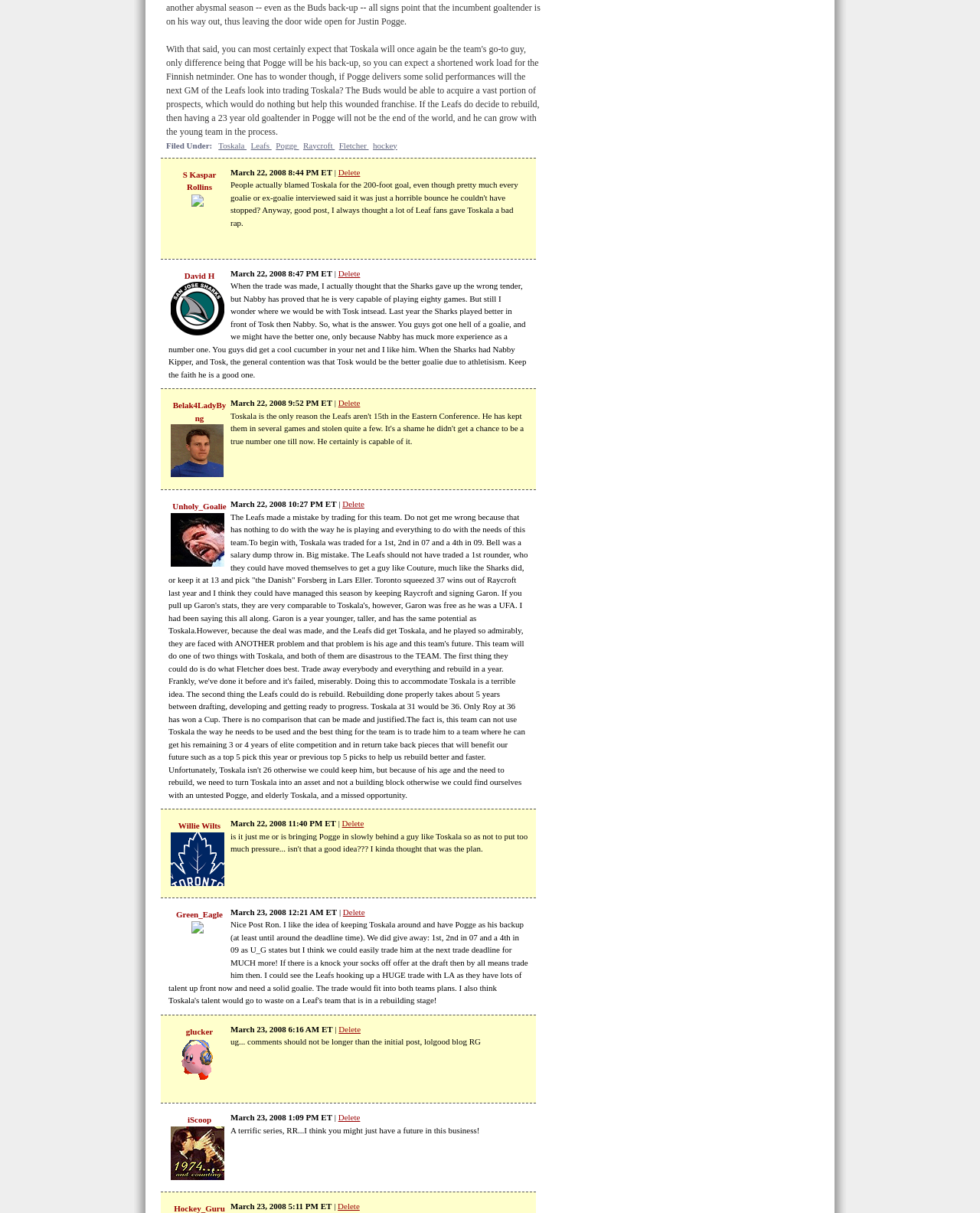Find the bounding box of the element with the following description: "S Kaspar Rollins". The coordinates must be four float numbers between 0 and 1, formatted as [left, top, right, bottom].

[0.186, 0.14, 0.221, 0.158]